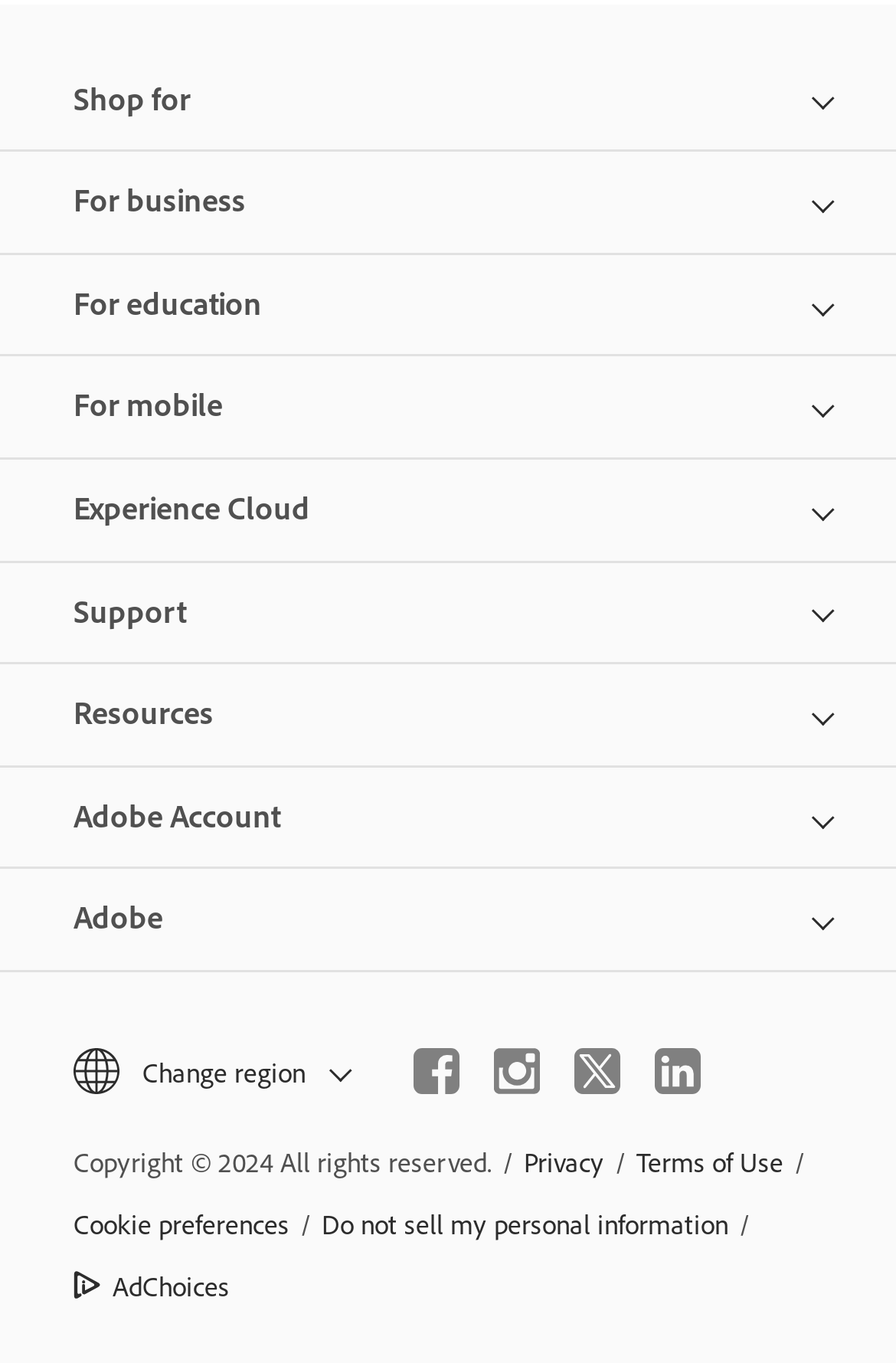Can you show the bounding box coordinates of the region to click on to complete the task described in the instruction: "Click the Adobe Account button"?

[0.0, 0.563, 1.0, 0.638]